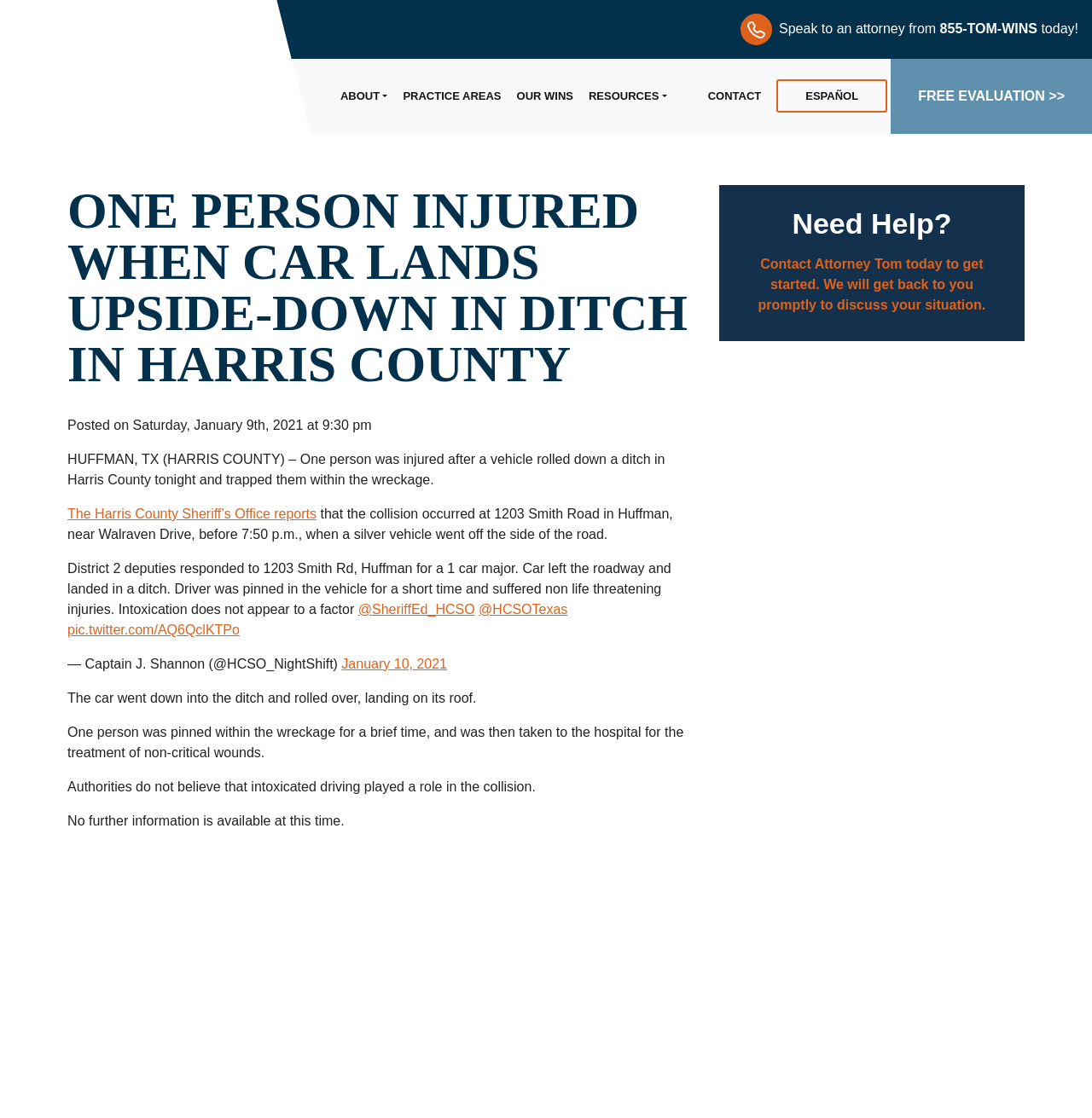Identify the bounding box coordinates necessary to click and complete the given instruction: "Click Attorney Tom logo".

[0.009, 0.018, 0.237, 0.102]